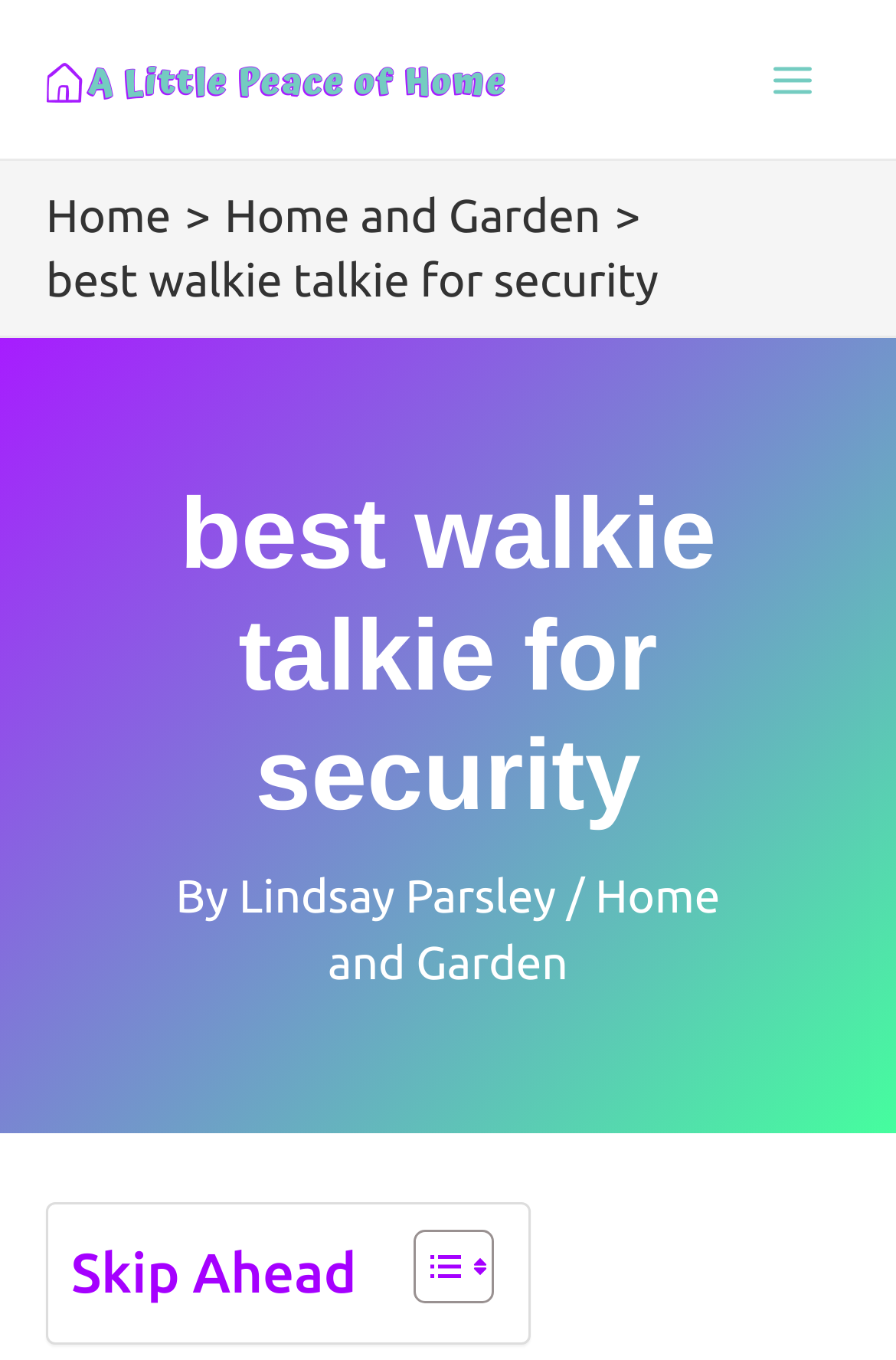Identify the bounding box coordinates for the UI element described as: "Toggle". The coordinates should be provided as four floats between 0 and 1: [left, top, right, bottom].

[0.424, 0.903, 0.539, 0.961]